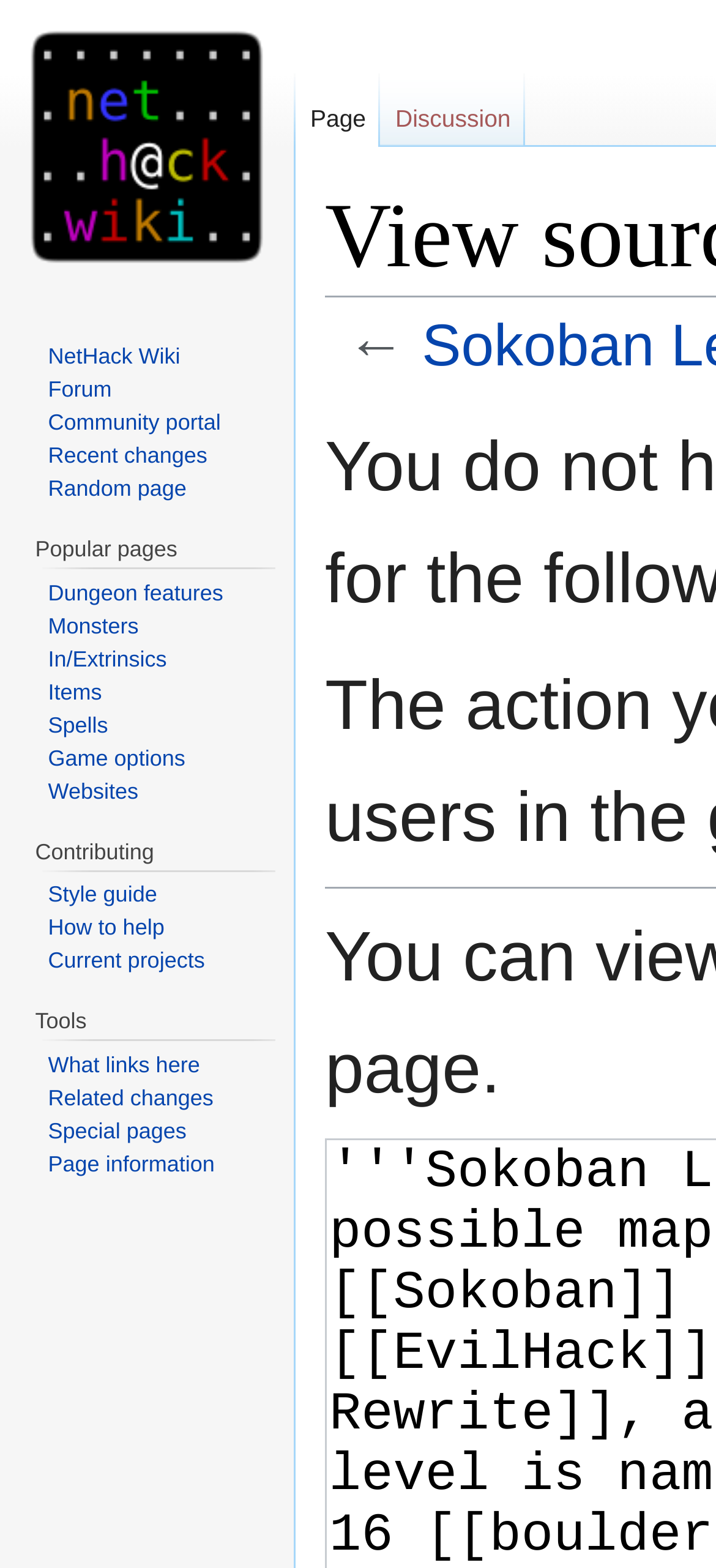Reply to the question below using a single word or brief phrase:
What is the fourth popular page?

Items